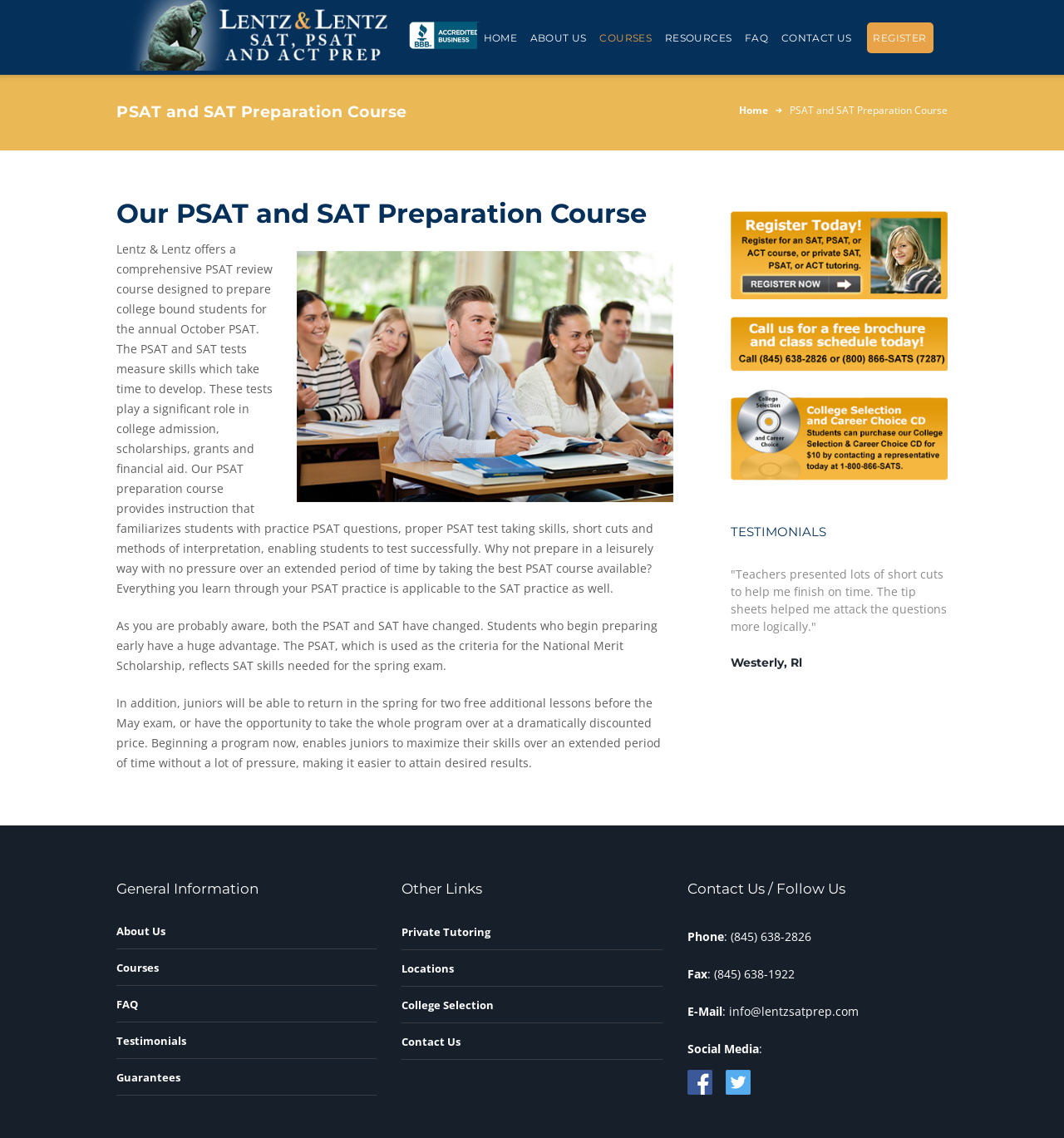Give a one-word or short phrase answer to the question: 
What is the benefit of starting the PSAT preparation course early?

To maximize skills over an extended period of time